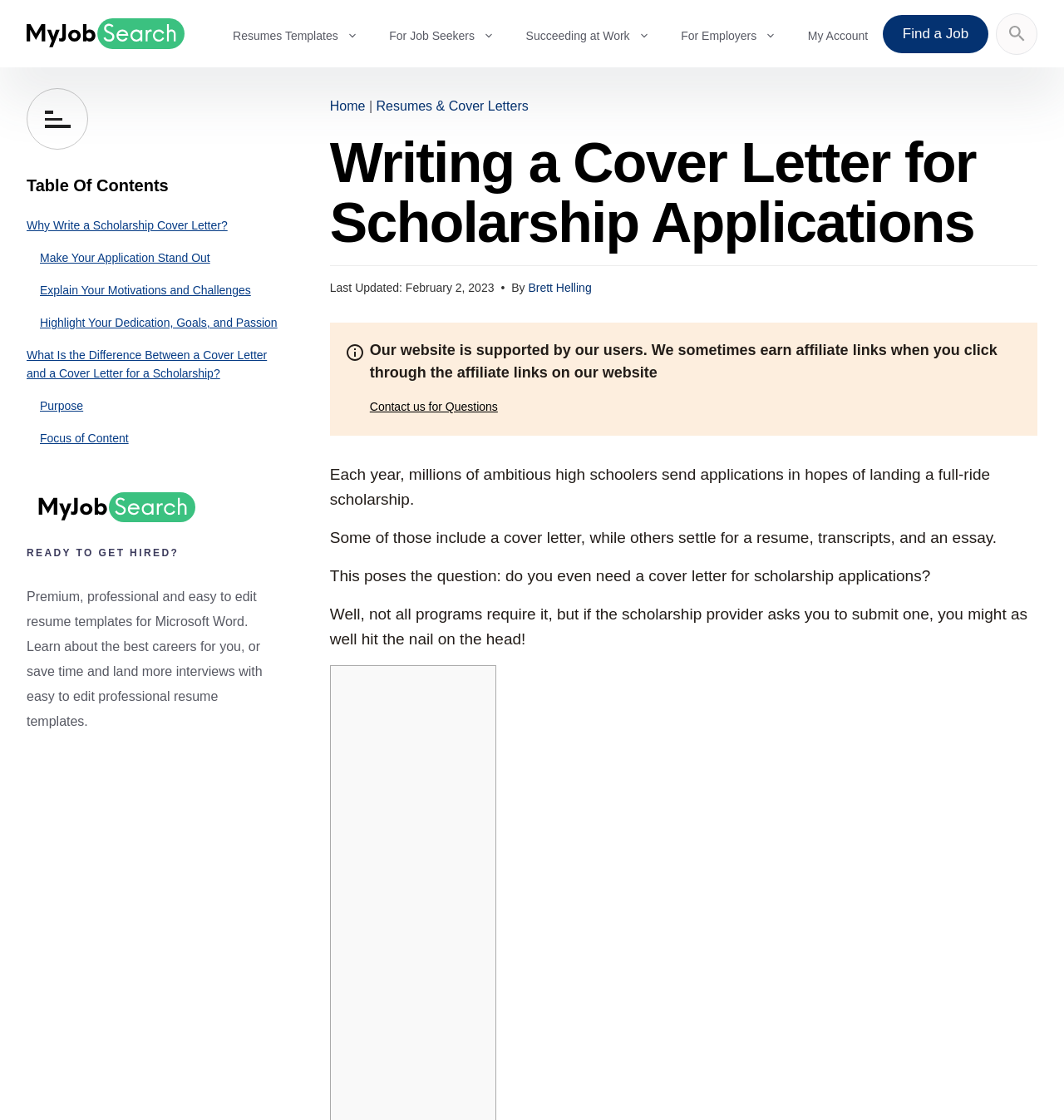What should be included in a cover letter for a scholarship?
Based on the image, answer the question with as much detail as possible.

The webpage provides a link to 'What to Include in Your Cover Letter for Scholarship' and mentions 'Education and Achievements' as one of the things to include, implying that it is an essential part of a cover letter for a scholarship.